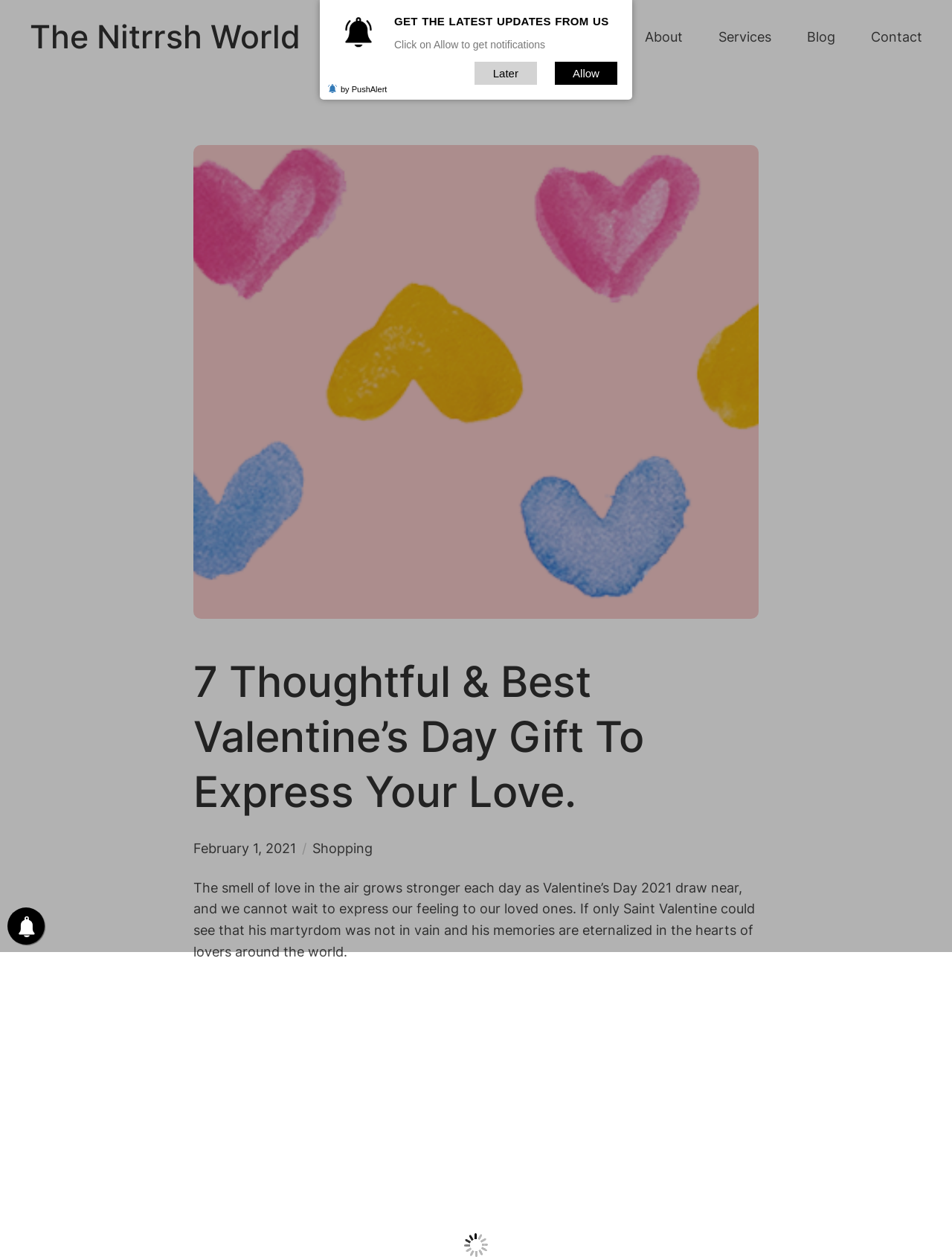How many paragraphs of text are in the article? Based on the screenshot, please respond with a single word or phrase.

1